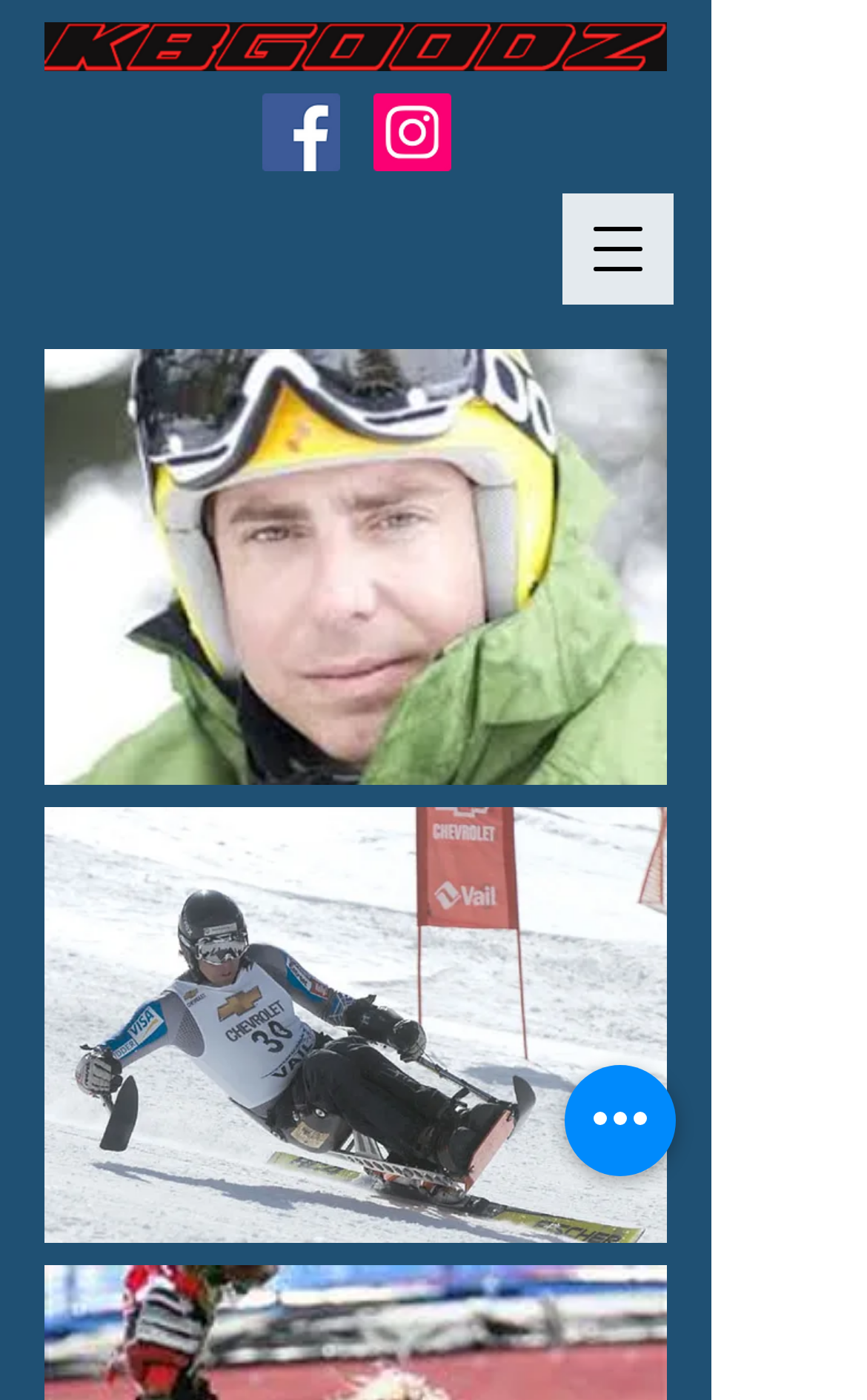Bounding box coordinates are specified in the format (top-left x, top-left y, bottom-right x, bottom-right y). All values are floating point numbers bounded between 0 and 1. Please provide the bounding box coordinate of the region this sentence describes: aria-label="Open navigation menu"

[0.649, 0.138, 0.777, 0.218]